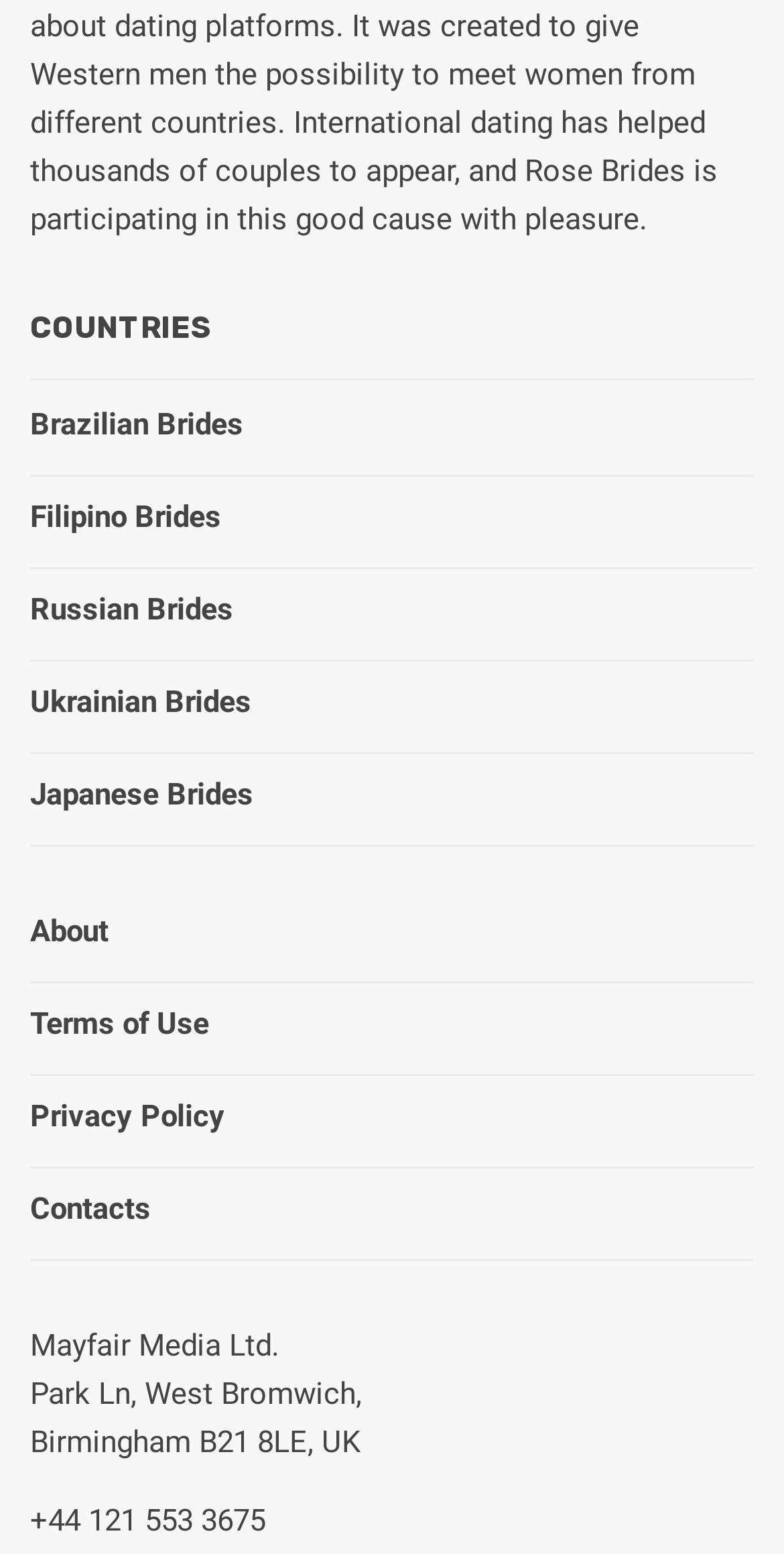Answer the question below in one word or phrase:
What is the phone number at the bottom of the page?

+44 121 553 3675